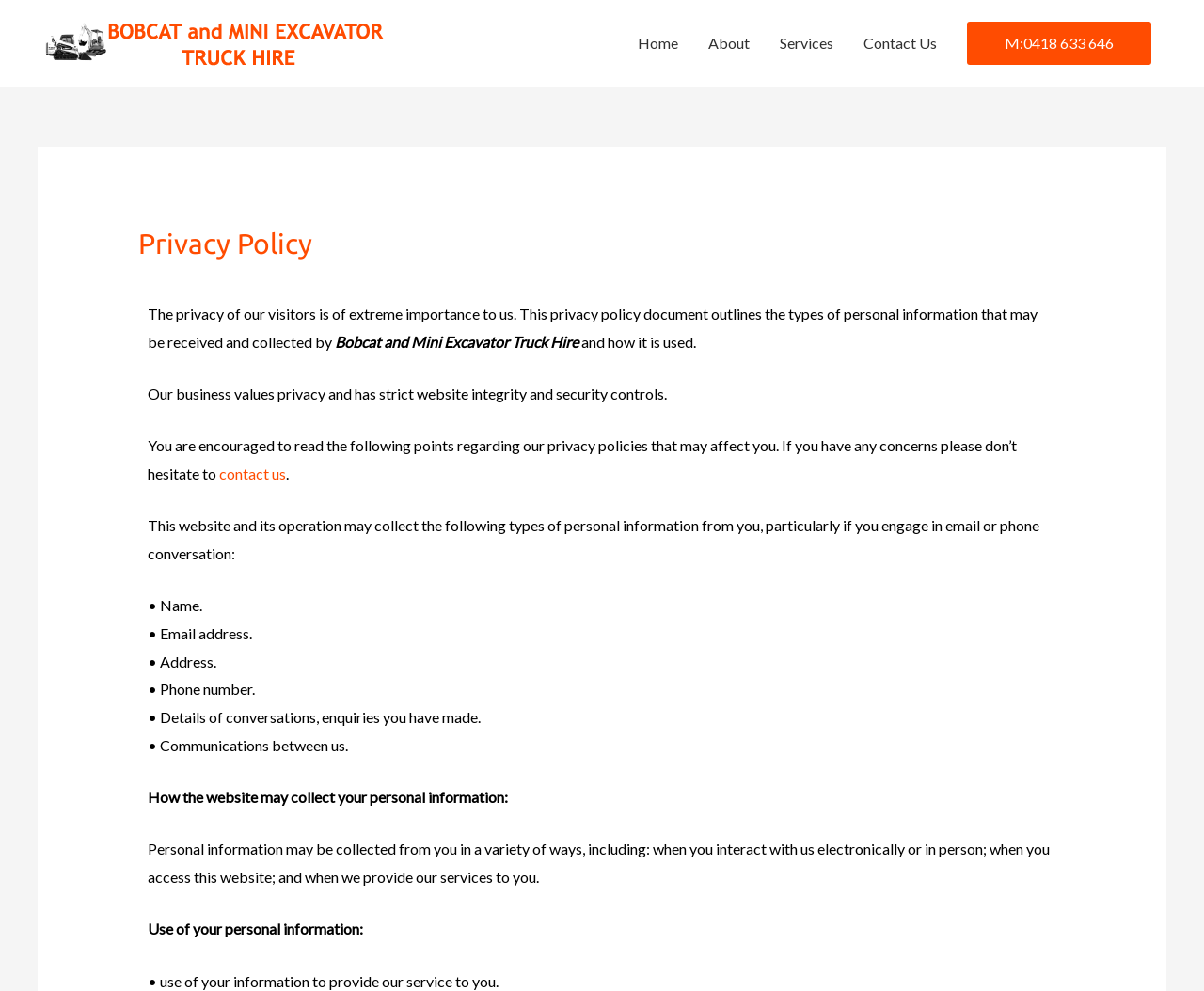What is the purpose of using personal information?
Please give a detailed and elaborate explanation in response to the question.

The webpage states that the company may use personal information to provide its service to users, as mentioned in the section 'Use of your personal information'.